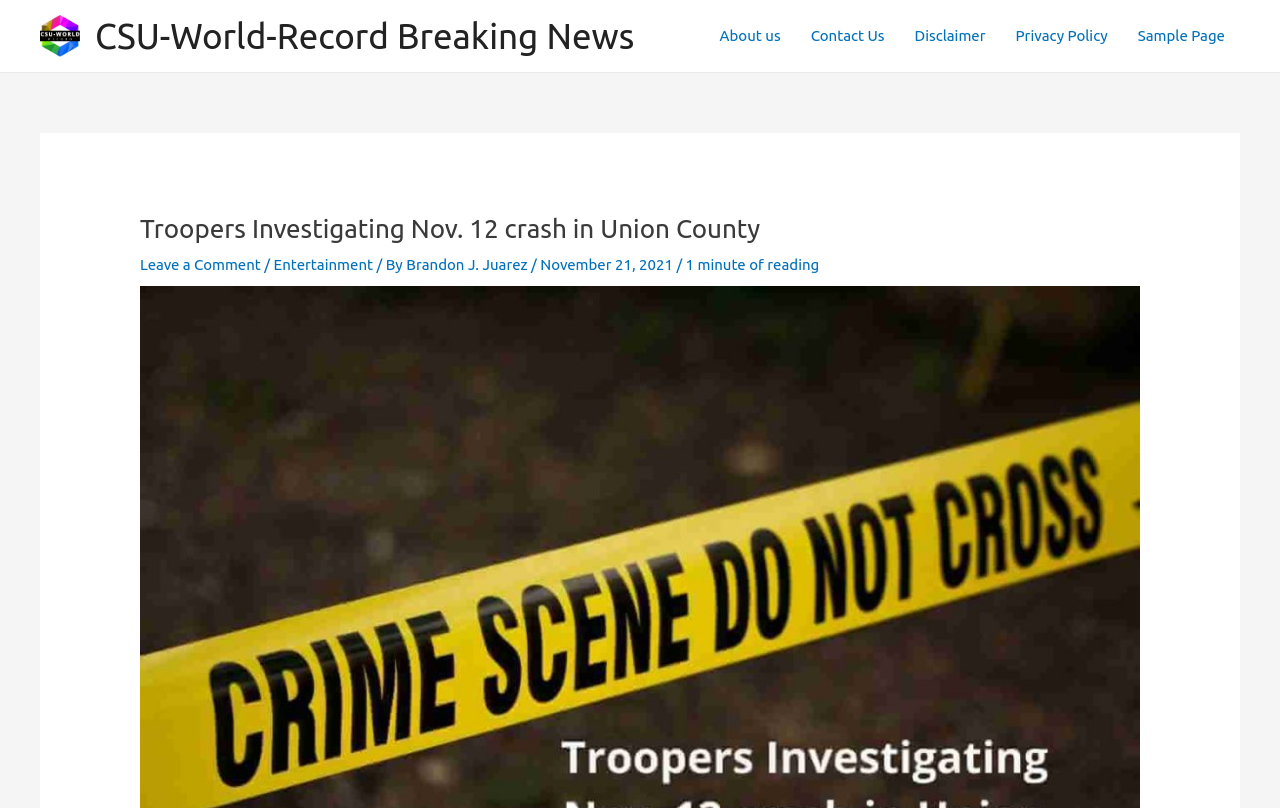Kindly provide the bounding box coordinates of the section you need to click on to fulfill the given instruction: "Click on the 'About us' link".

[0.55, 0.001, 0.622, 0.088]